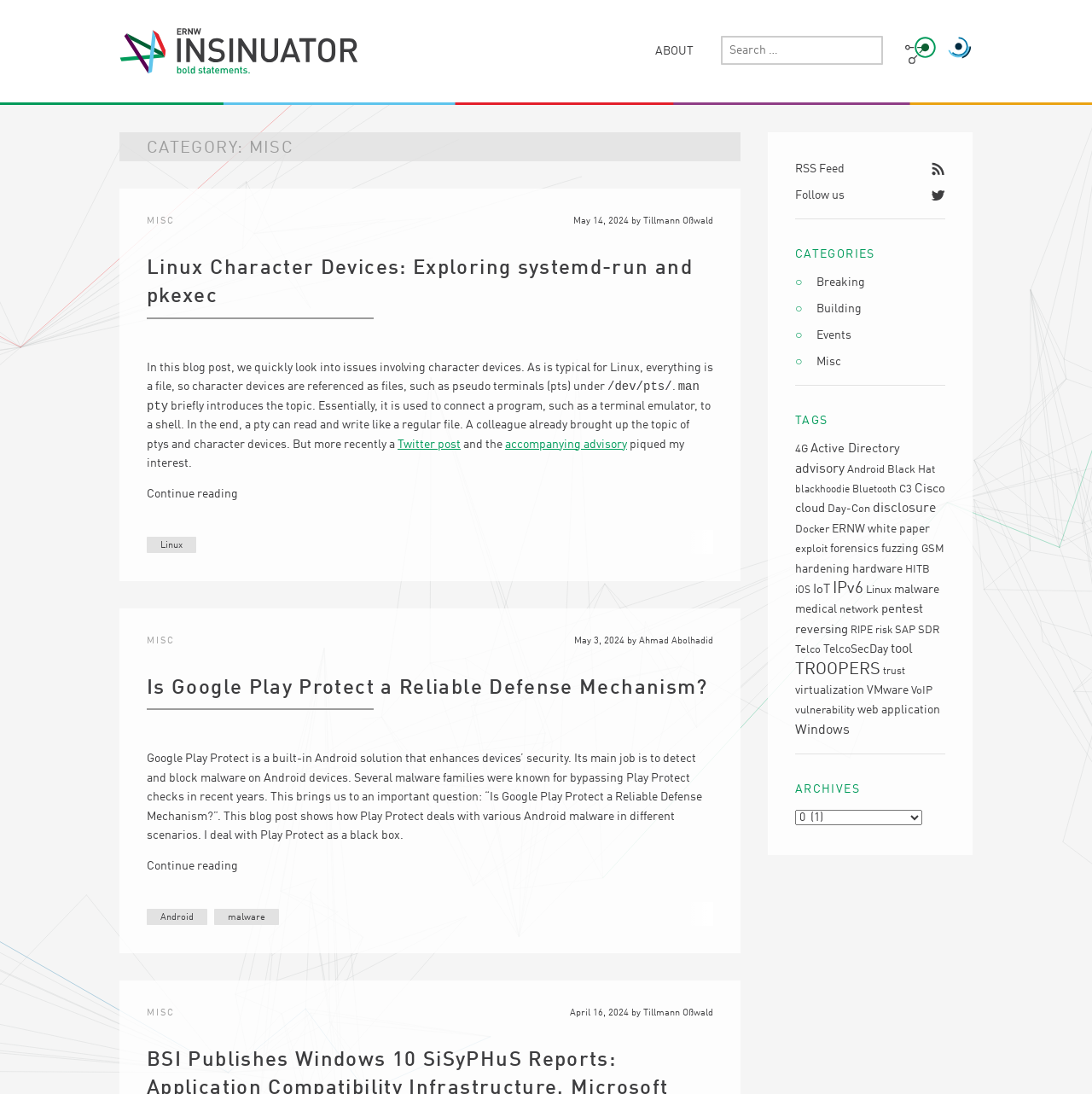Identify the bounding box coordinates of the area you need to click to perform the following instruction: "View the RSS Feed".

[0.728, 0.146, 0.866, 0.163]